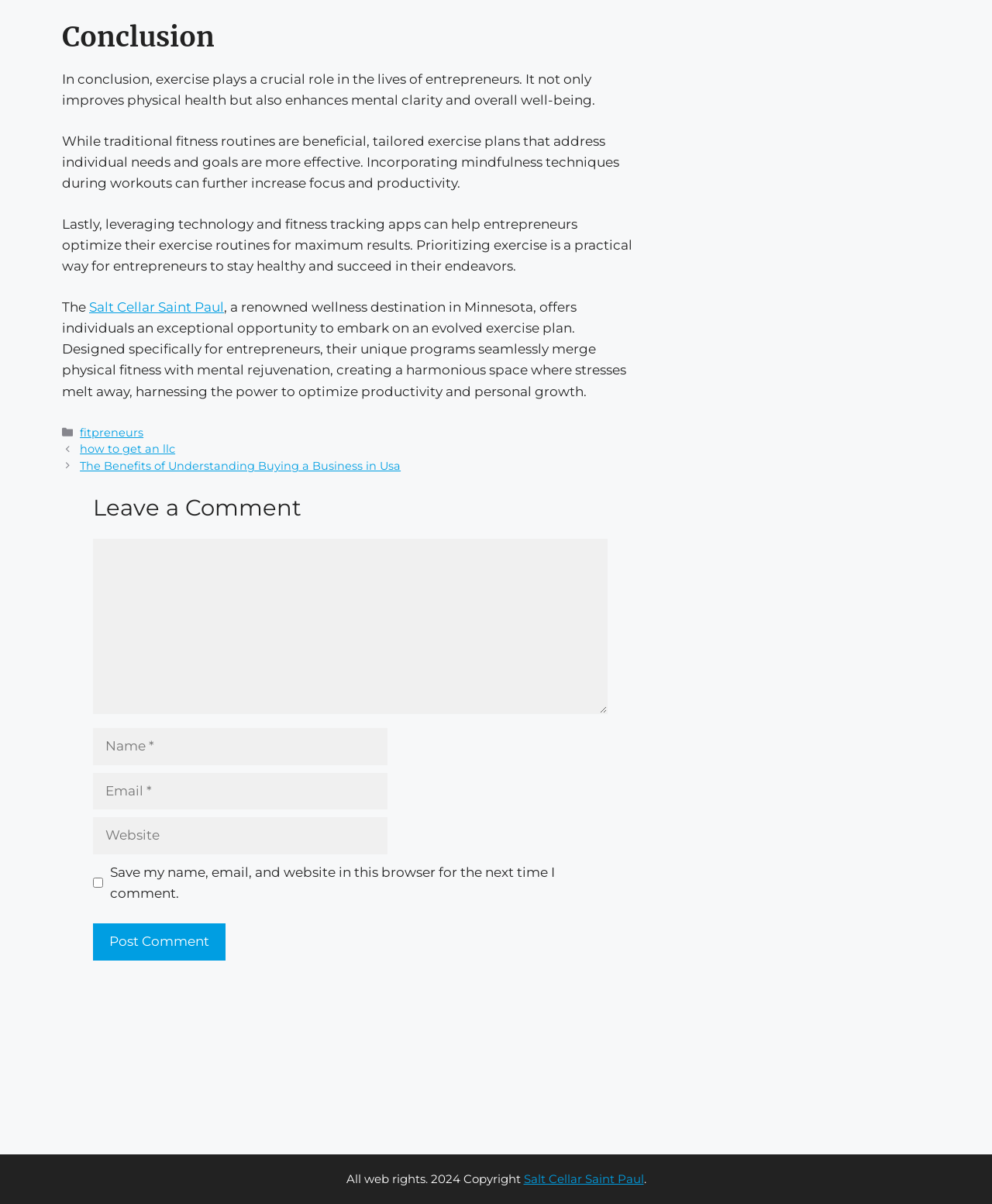What is the purpose of the comment section?
By examining the image, provide a one-word or phrase answer.

To leave a comment